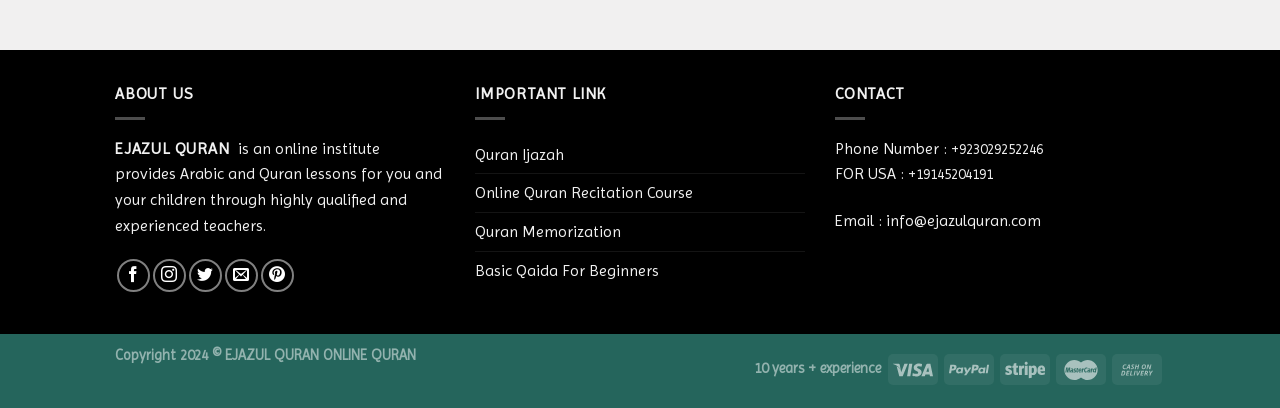Please determine the bounding box coordinates for the element with the description: "Basic Qaida For Beginners".

[0.371, 0.617, 0.515, 0.709]